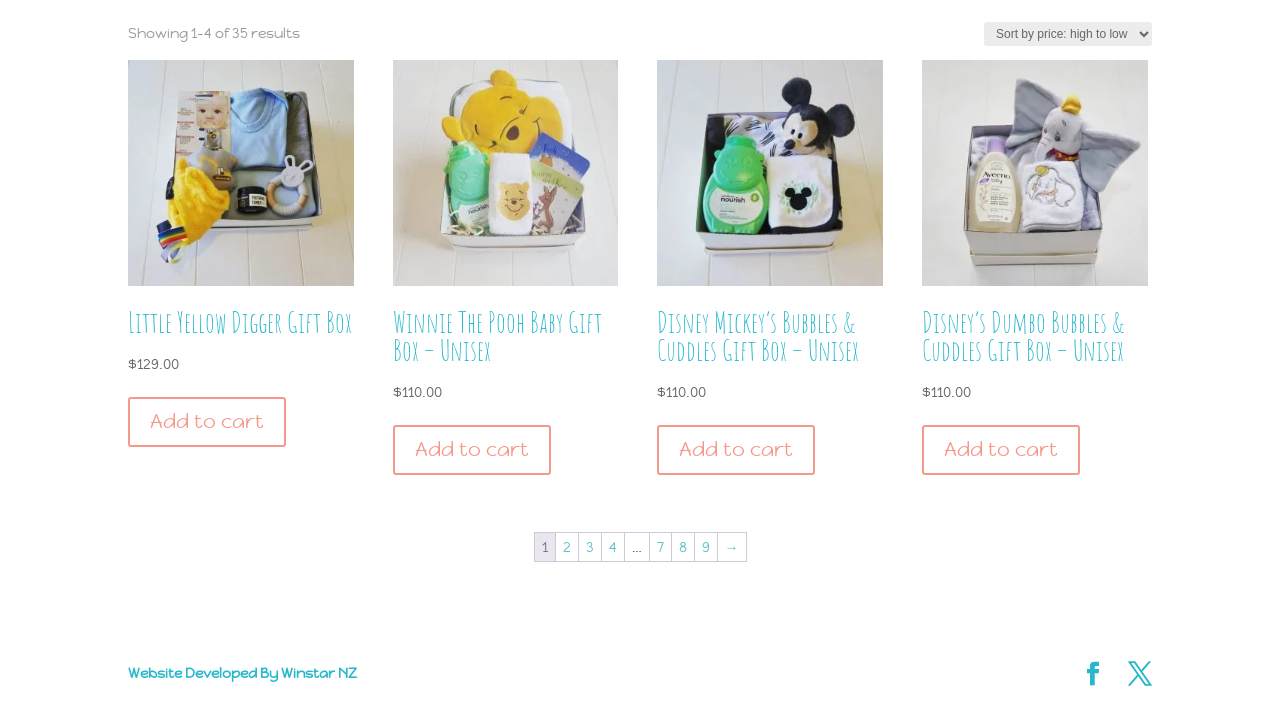Point out the bounding box coordinates of the section to click in order to follow this instruction: "Select shop order".

[0.769, 0.031, 0.9, 0.066]